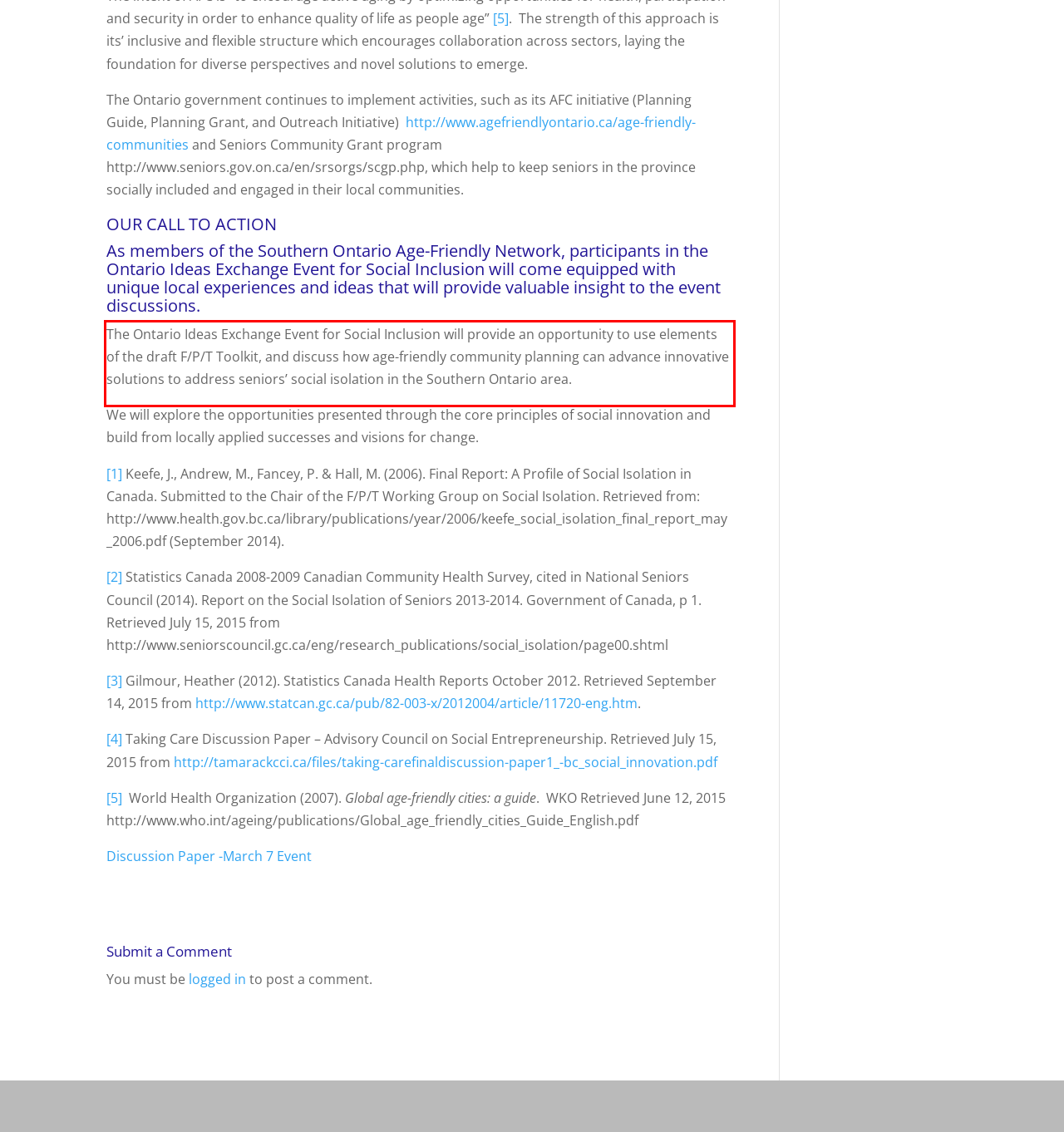Please use OCR to extract the text content from the red bounding box in the provided webpage screenshot.

The Ontario Ideas Exchange Event for Social Inclusion will provide an opportunity to use elements of the draft F/P/T Toolkit, and discuss how age-friendly community planning can advance innovative solutions to address seniors’ social isolation in the Southern Ontario area.